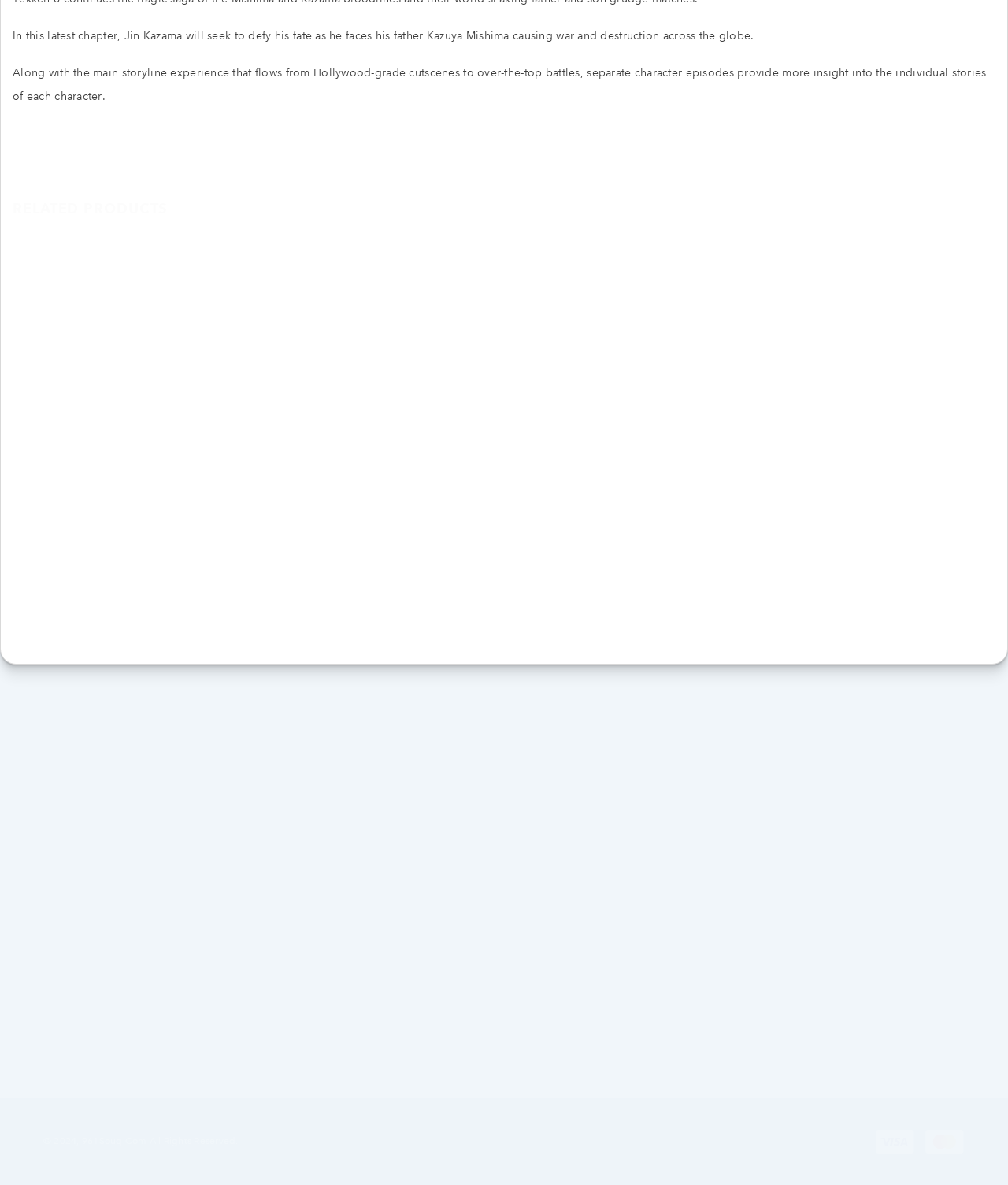What is the category of 'Laptops' under?
Answer with a single word or phrase, using the screenshot for reference.

SHOP